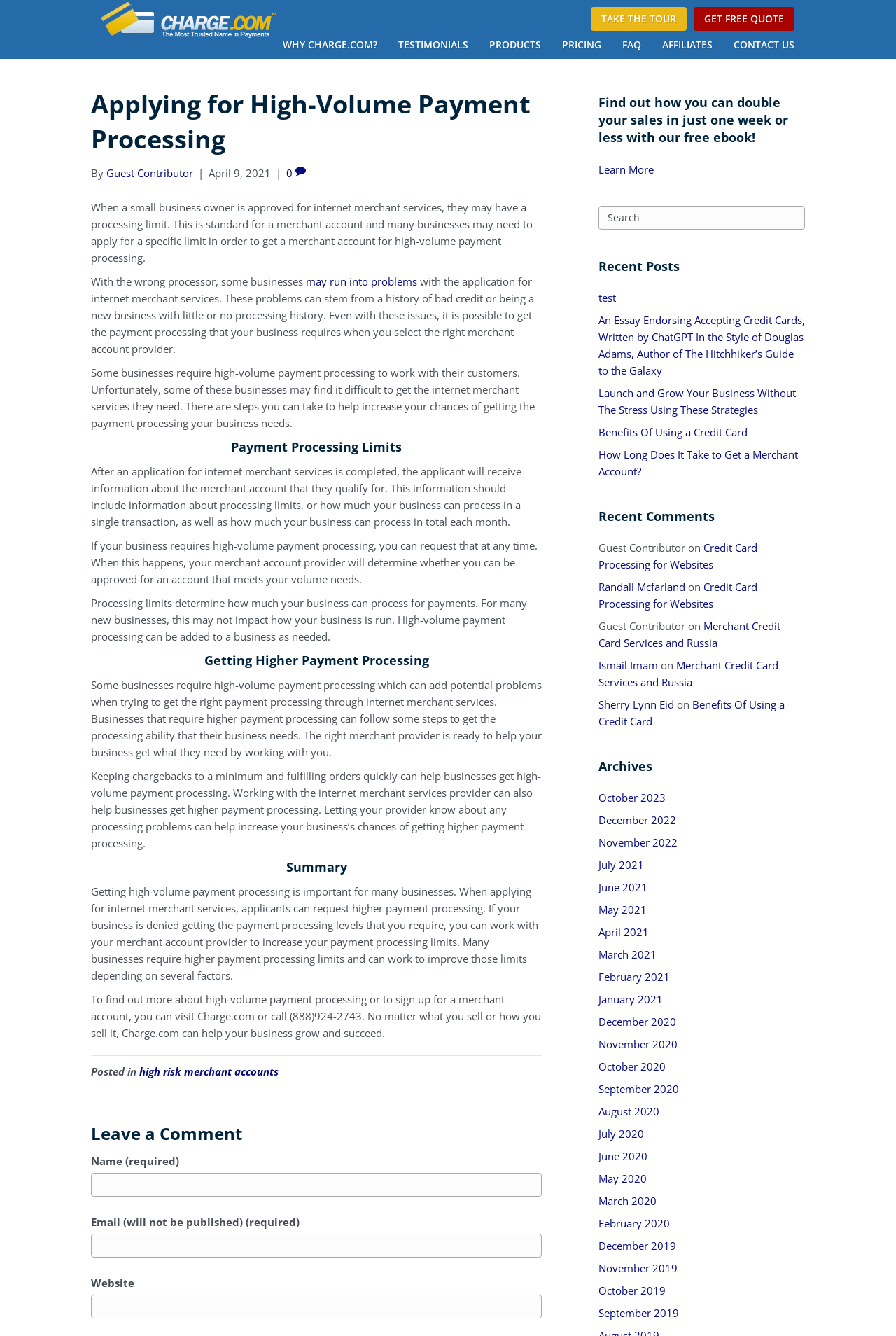What is the topic of the article?
Based on the visual, give a brief answer using one word or a short phrase.

Payment processing